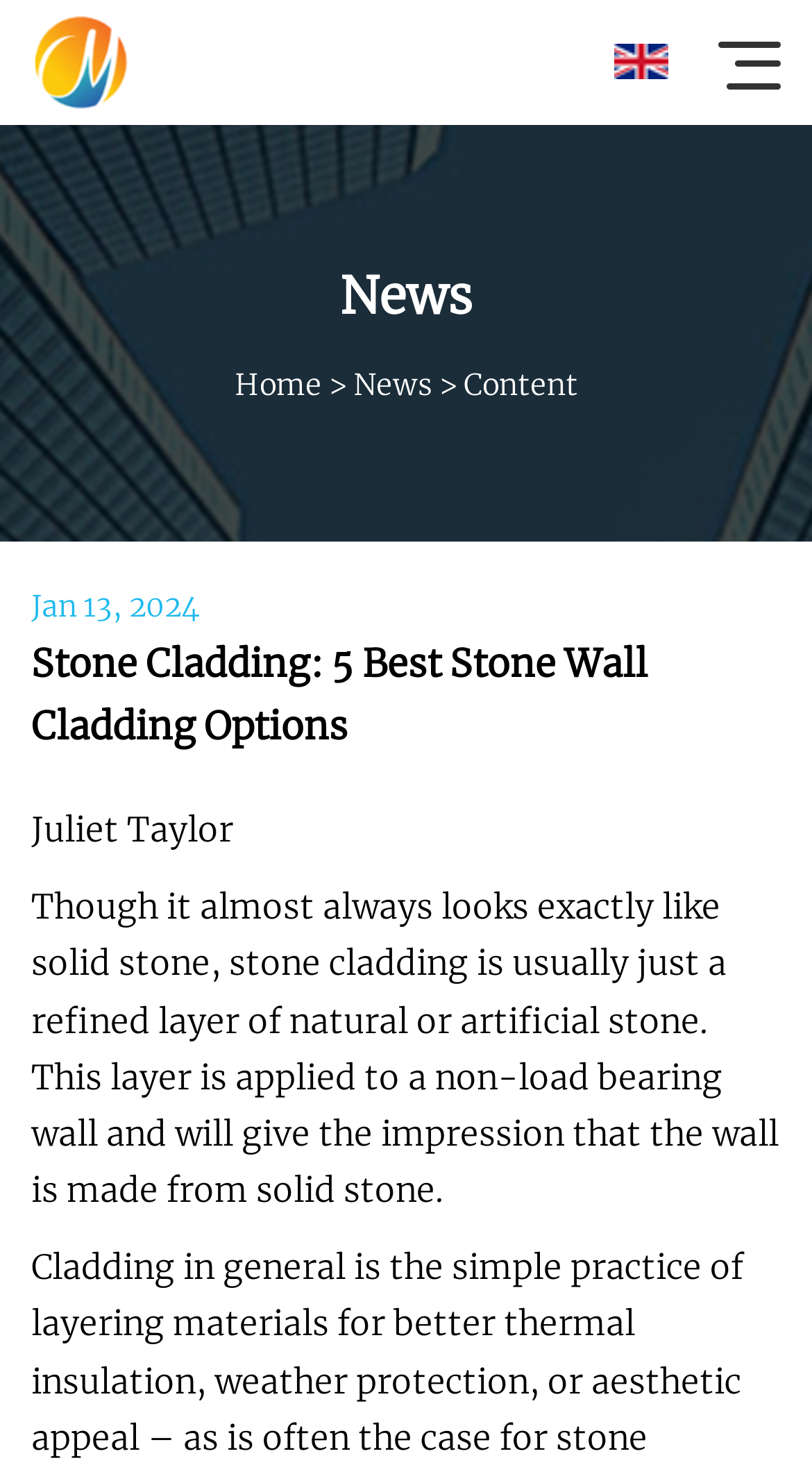Please determine the bounding box coordinates, formatted as (top-left x, top-left y, bottom-right x, bottom-right y), with all values as floating point numbers between 0 and 1. Identify the bounding box of the region described as: Hunan Concrete Slab Inc.

[0.038, 0.0, 0.162, 0.085]